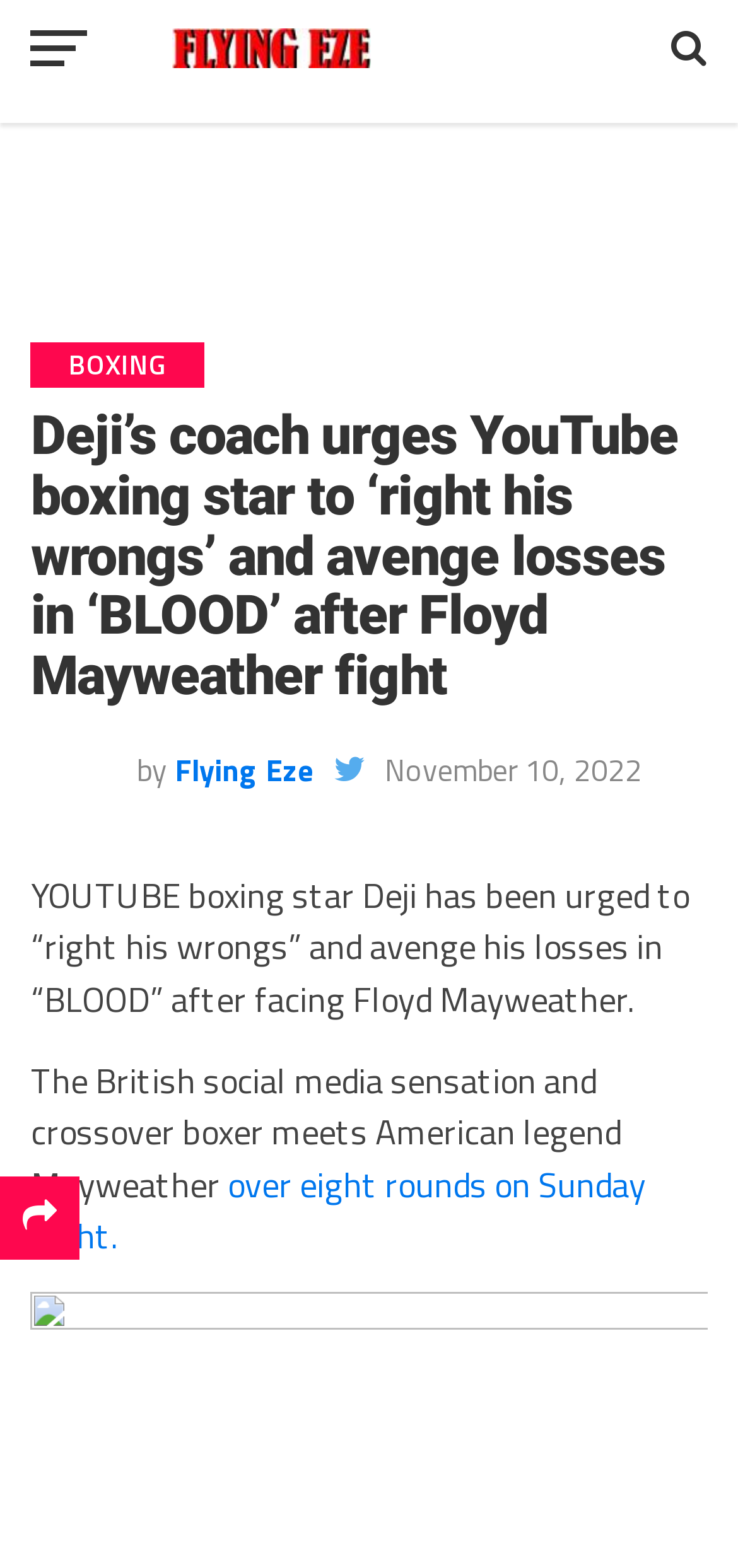What is Deji's nationality?
Give a comprehensive and detailed explanation for the question.

The article describes Deji as a 'British social media sensation and crossover boxer', indicating his nationality.